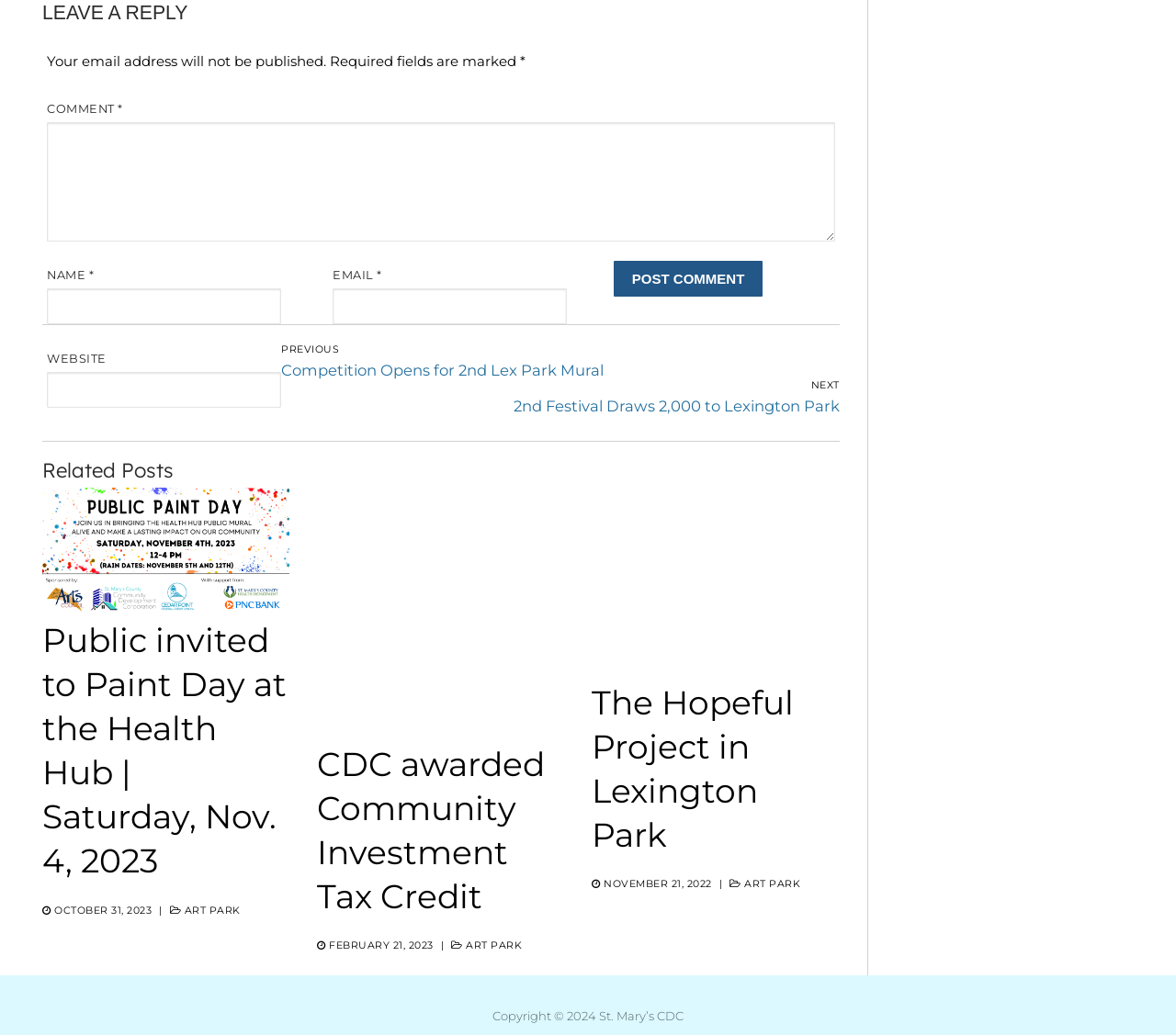What is the copyright year of the website?
Analyze the screenshot and provide a detailed answer to the question.

The footer of the website contains a copyright notice stating 'Copyright © 2024 St. Mary’s CDC', indicating that the copyright year is 2024.